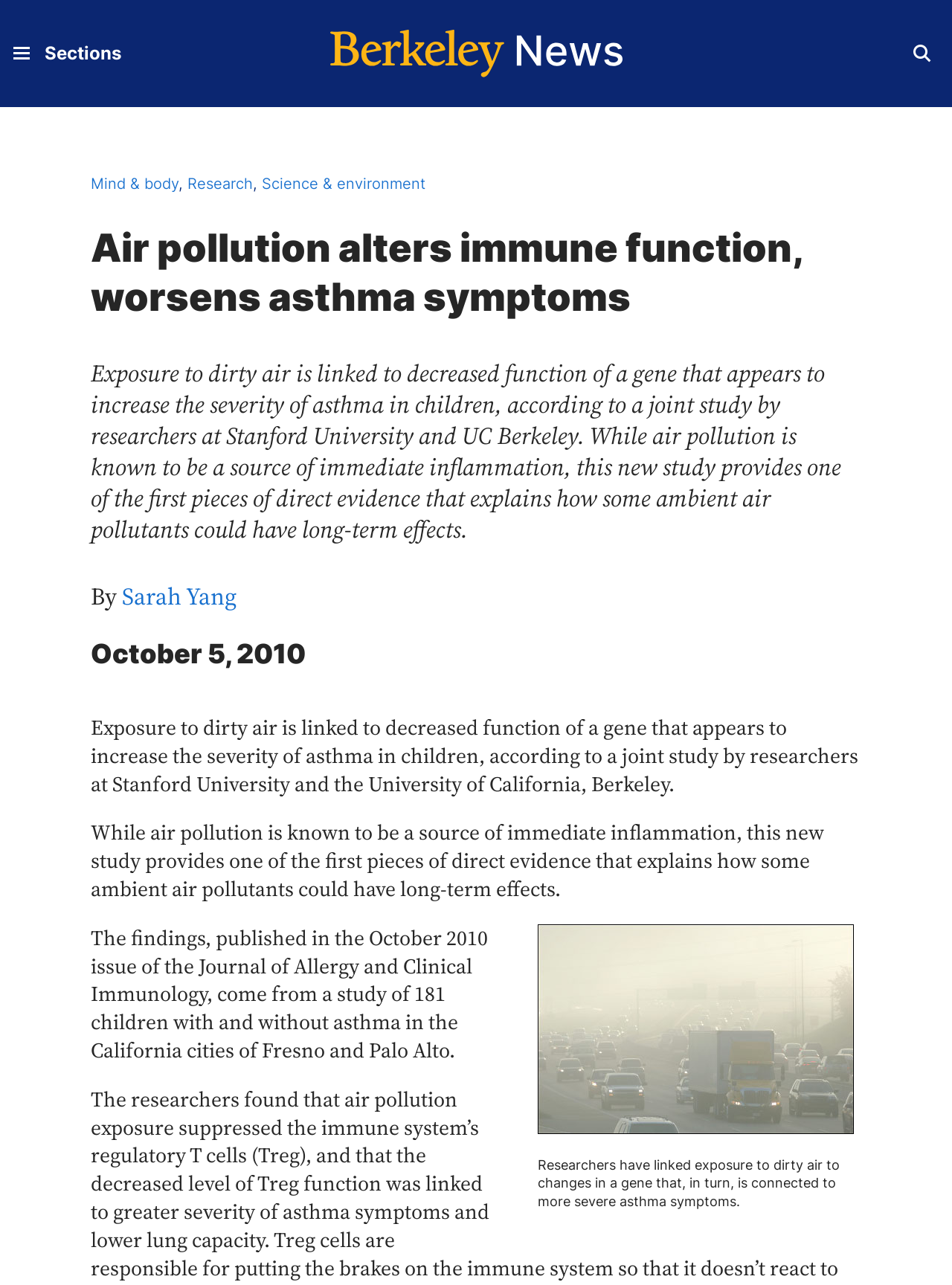What is the source of immediate inflammation?
Look at the image and respond with a single word or a short phrase.

Air pollution